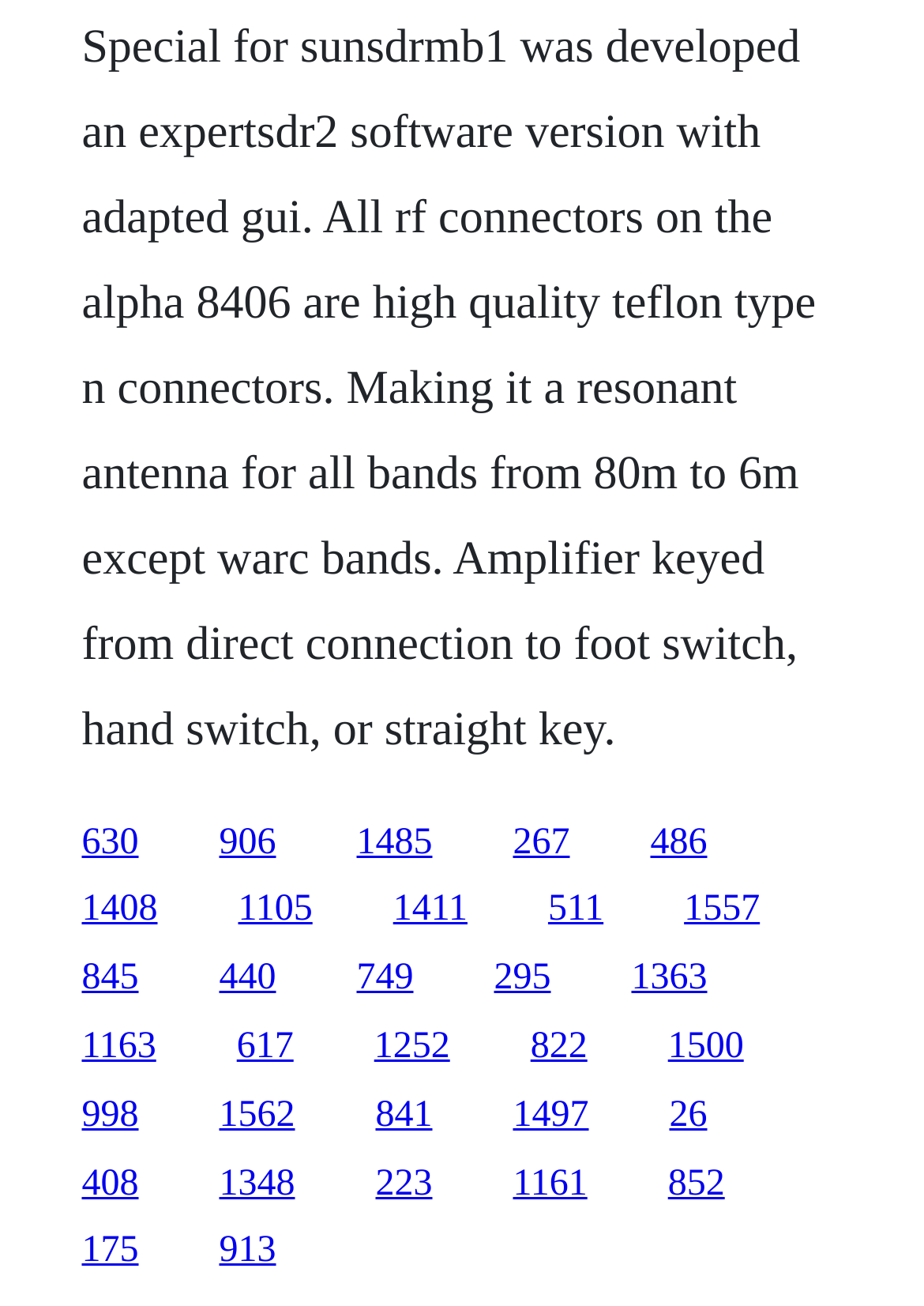What is the horizontal position of the last link?
Based on the visual content, answer with a single word or a brief phrase.

0.088